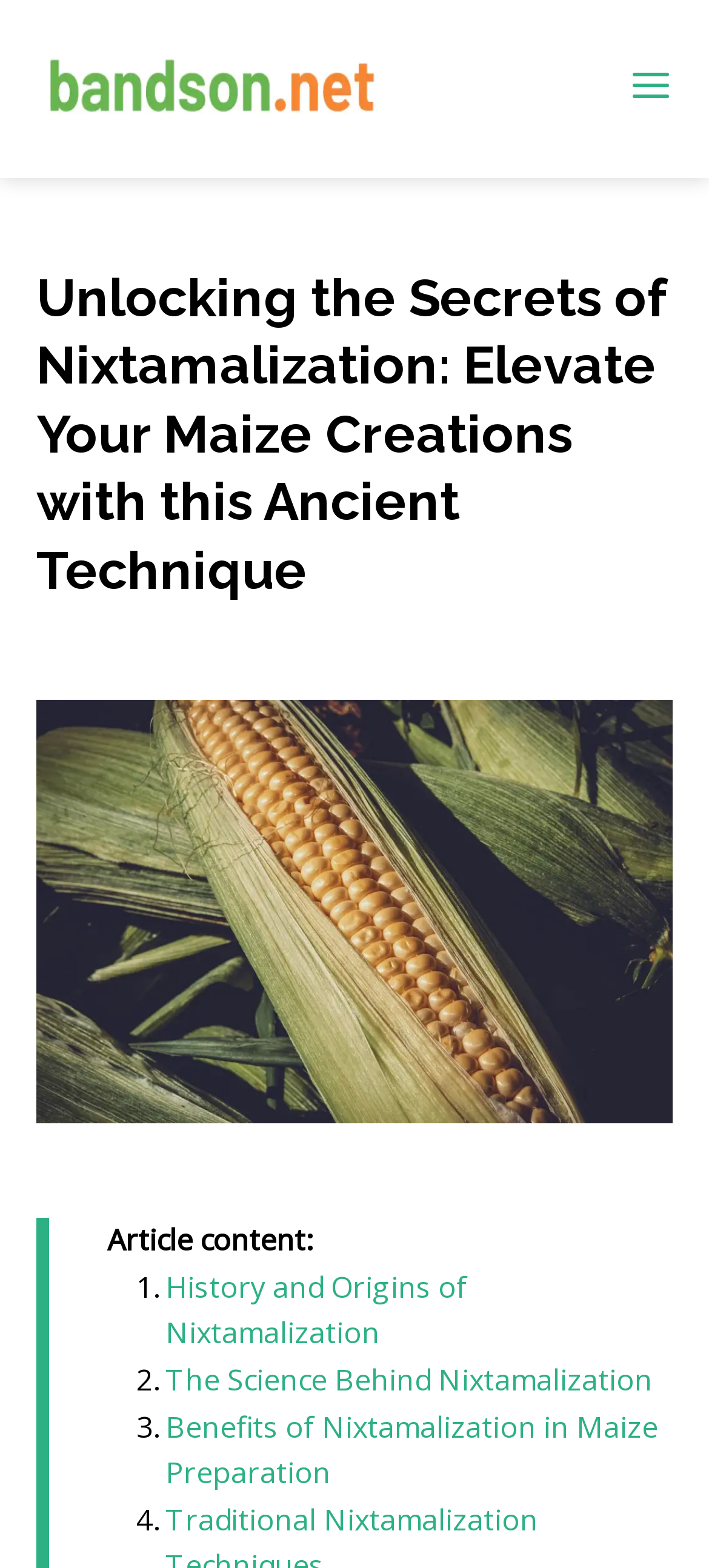Using the description: "The Science Behind Nixtamalization", identify the bounding box of the corresponding UI element in the screenshot.

[0.233, 0.867, 0.921, 0.893]